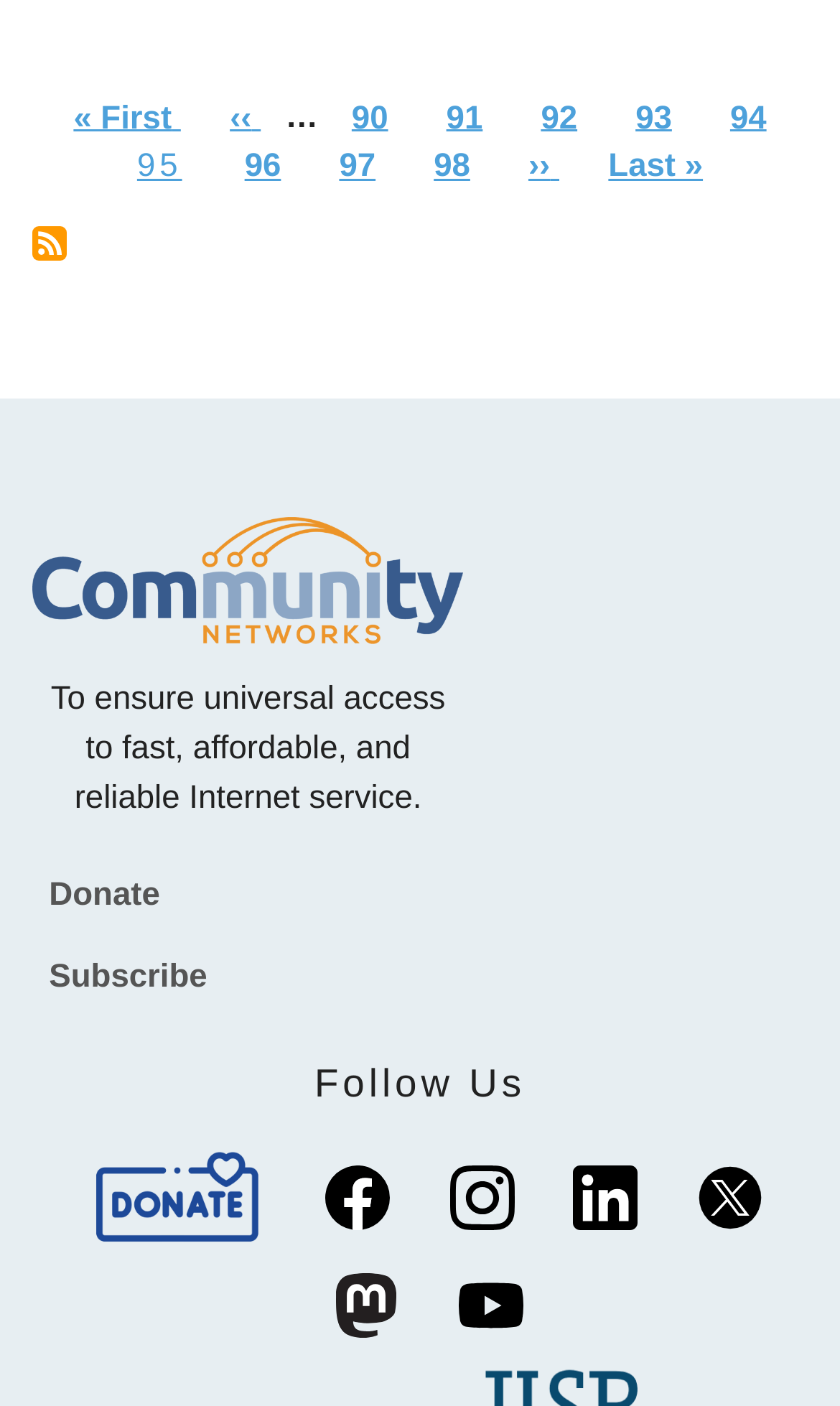Identify the bounding box coordinates of the region that needs to be clicked to carry out this instruction: "Go to the first page". Provide these coordinates as four float numbers ranging from 0 to 1, i.e., [left, top, right, bottom].

[0.058, 0.059, 0.244, 0.108]